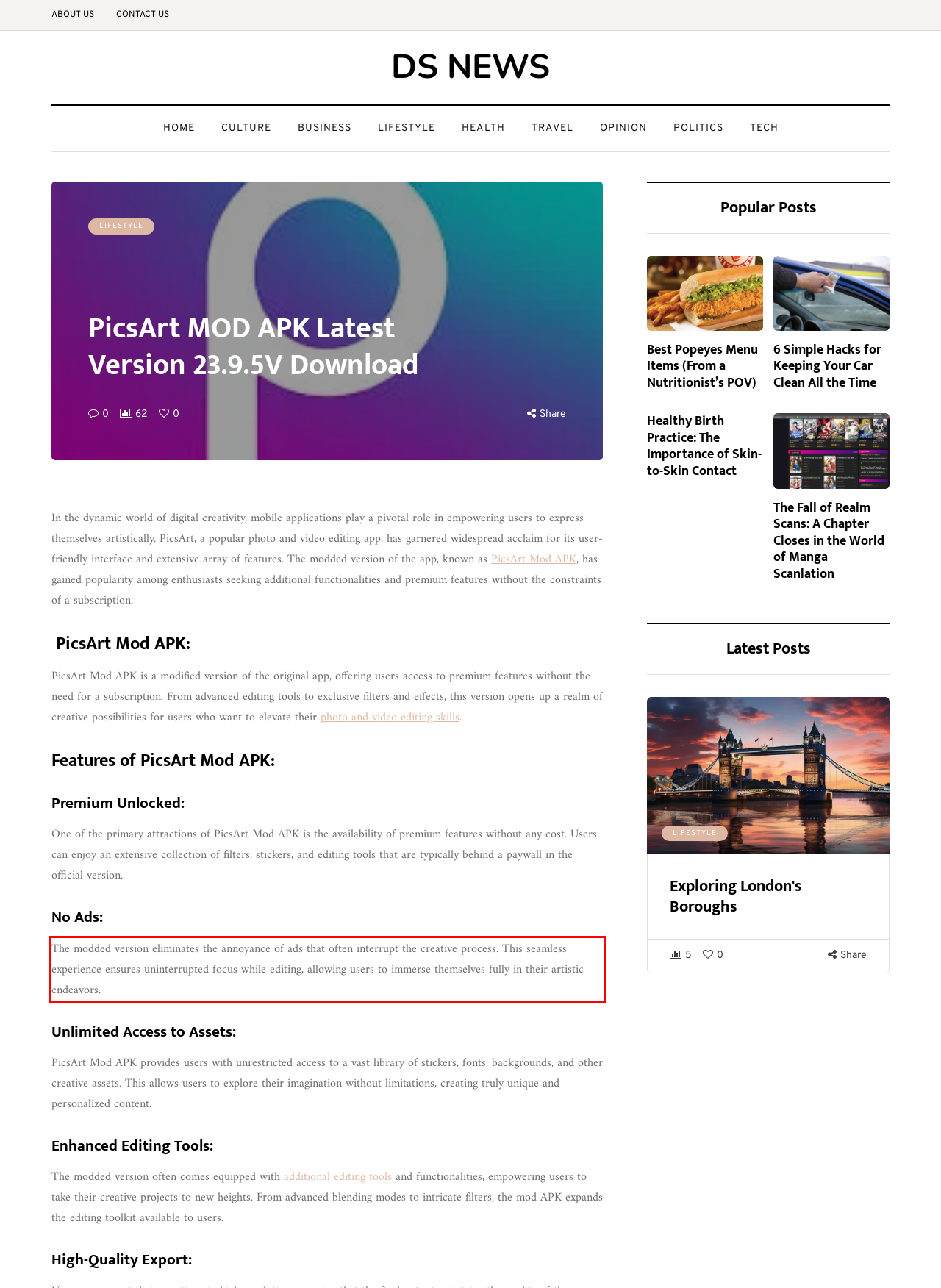Please identify the text within the red rectangular bounding box in the provided webpage screenshot.

The modded version eliminates the annoyance of ads that often interrupt the creative process. This seamless experience ensures uninterrupted focus while editing, allowing users to immerse themselves fully in their artistic endeavors.